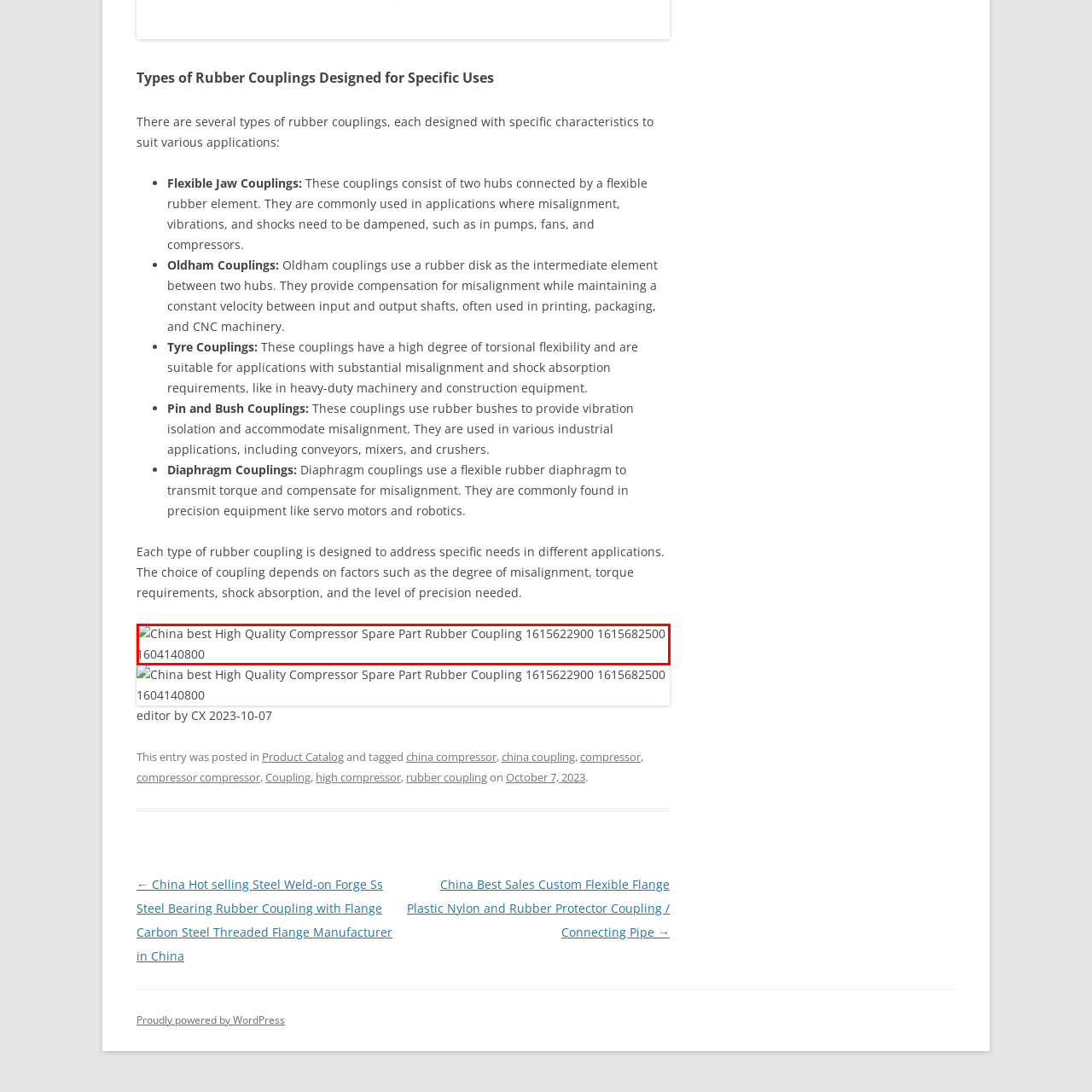Deliver a detailed account of the image that lies within the red box.

This image showcases a rubber coupling designed as a high-quality spare part for compressors, emphasizing its performance and durability in various applications. The product, identified by multiple part numbers (1615622900, 1615682500, 1604140800), signifies its compatibility with different compressor models. Rubber couplings are crucial in industrial settings as they accommodate misalignment, absorb shocks, and minimize vibrations—essential for maintaining operational efficiency in mechanical systems. This particular coupling is illustrated as a reliable option for industries that demand robustness and precision, highlighting its significance in ensuring seamless machine operation.